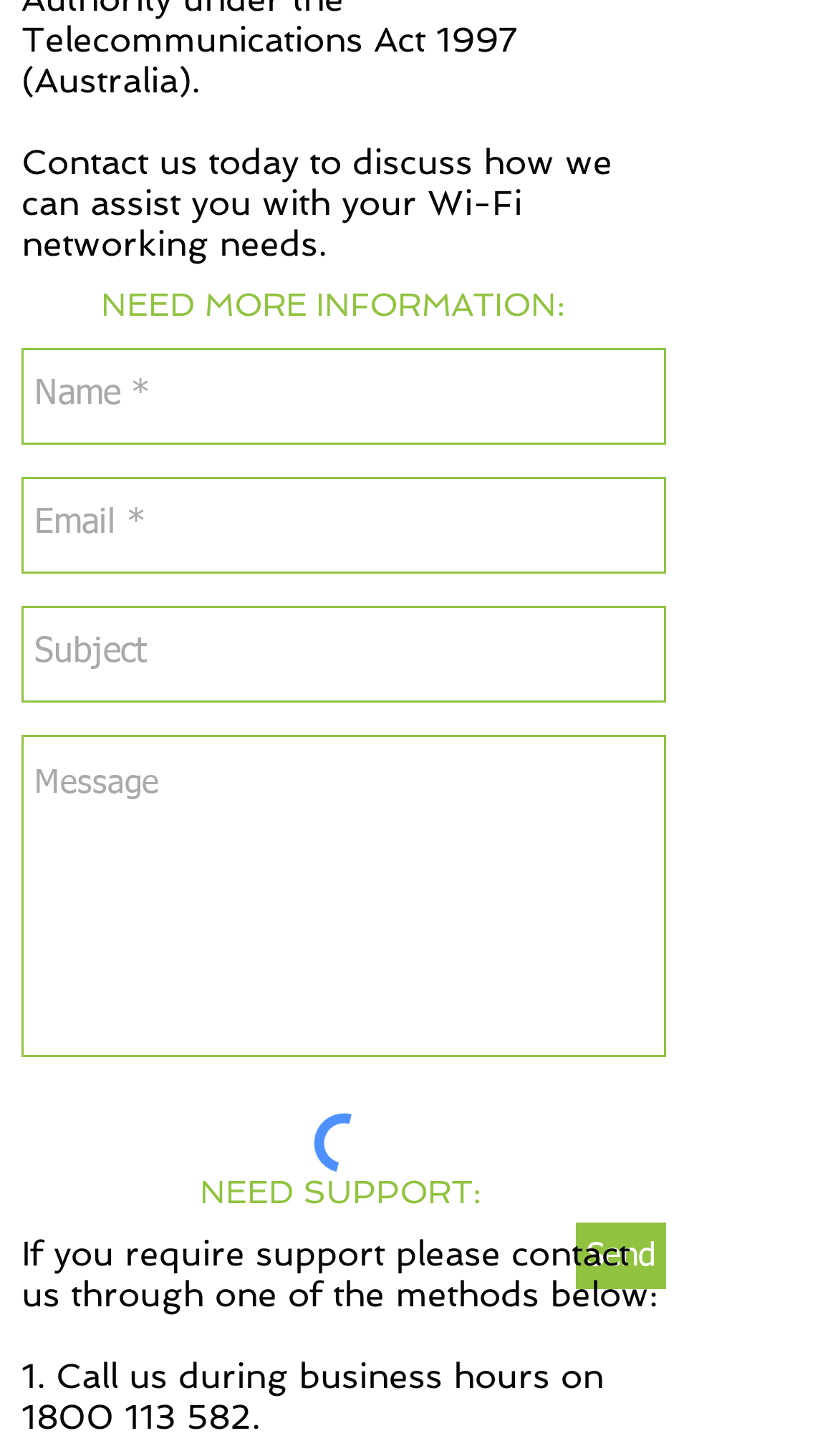What is the phone number for support?
Look at the screenshot and respond with one word or a short phrase.

1800 113 582